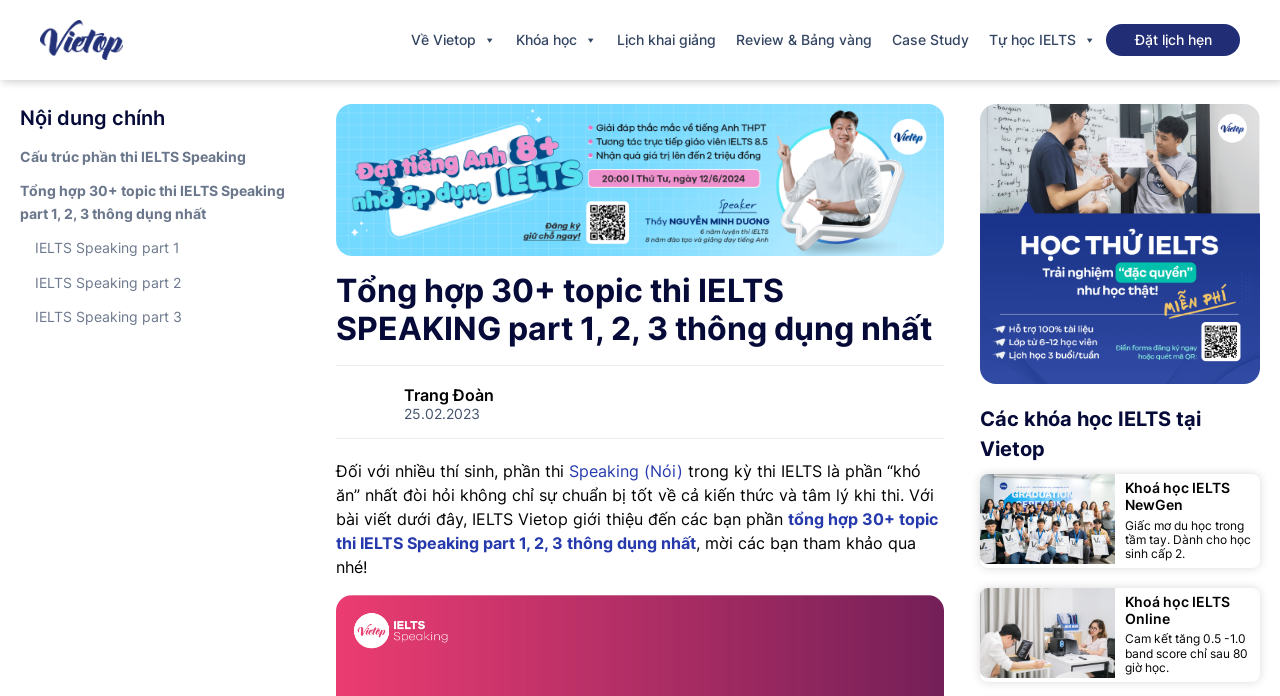Could you please study the image and provide a detailed answer to the question:
What is the main topic of this webpage?

Based on the webpage content, the main topic is about IELTS Speaking, specifically about the 30+ topics for IELTS Speaking part 1, 2, and 3.